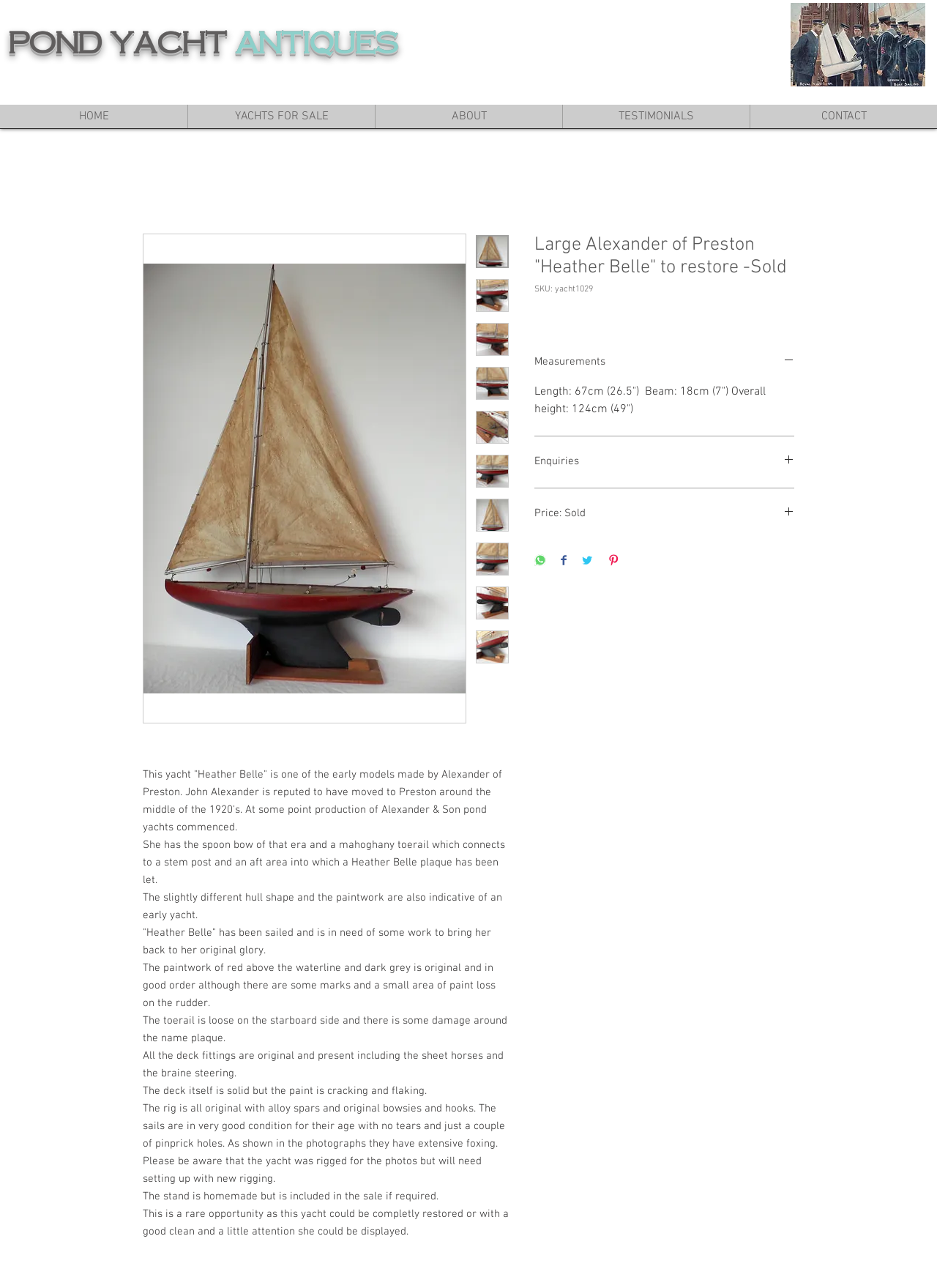Given the element description: "Enquiries", predict the bounding box coordinates of this UI element. The coordinates must be four float numbers between 0 and 1, given as [left, top, right, bottom].

[0.57, 0.353, 0.848, 0.365]